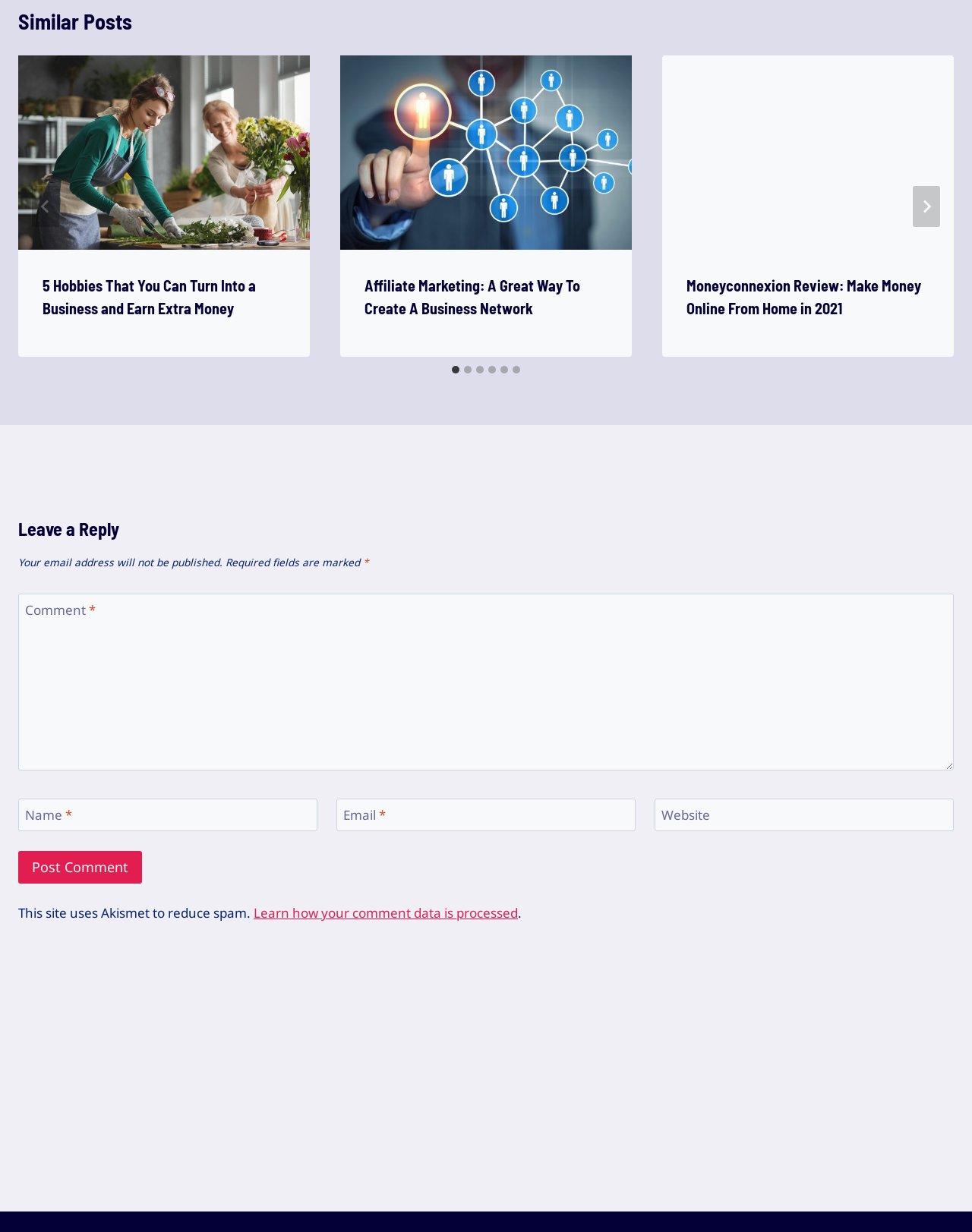Could you highlight the region that needs to be clicked to execute the instruction: "Click the 'Next' button"?

[0.939, 0.151, 0.967, 0.184]